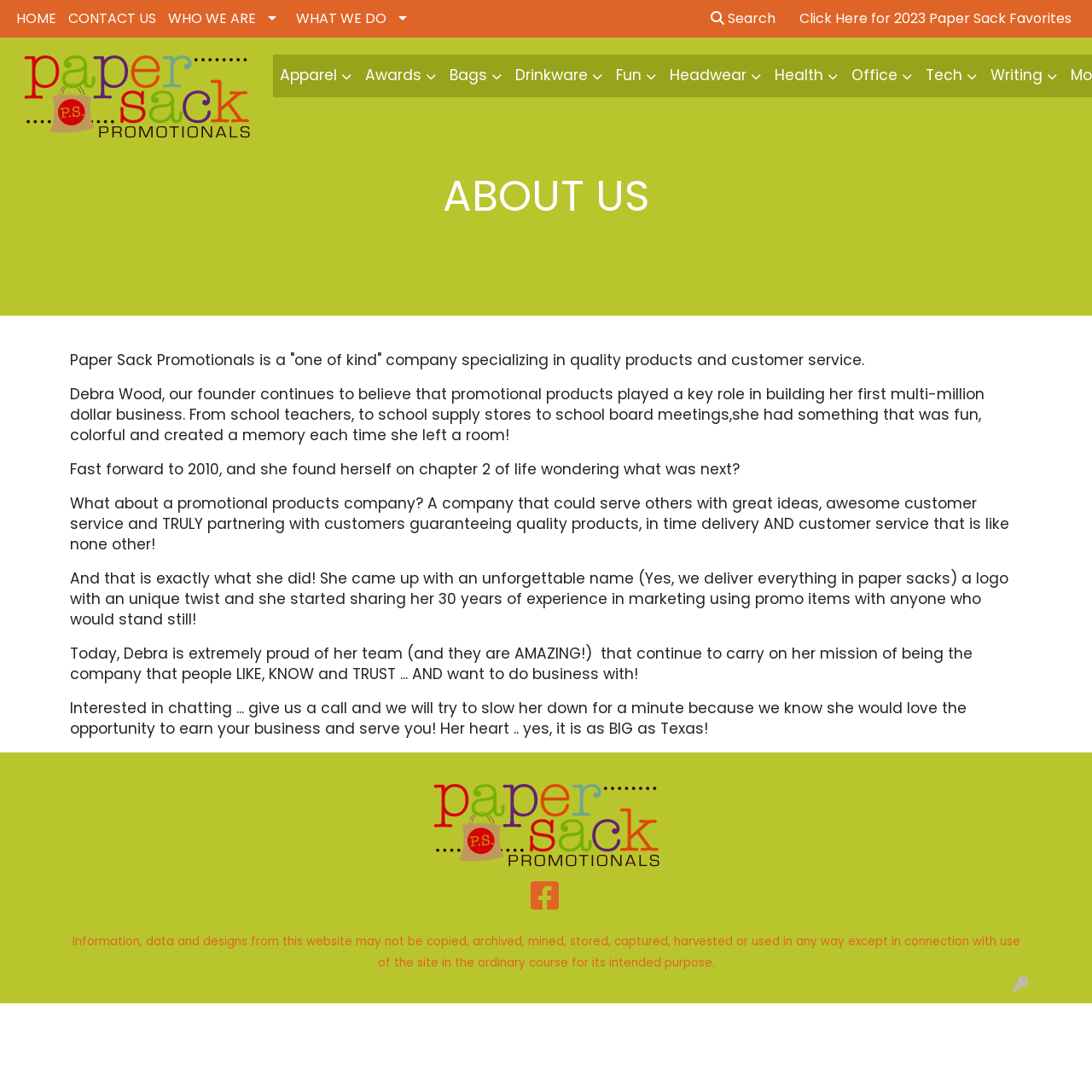Find the bounding box coordinates for the element that must be clicked to complete the instruction: "Contact the company". The coordinates should be four float numbers between 0 and 1, indicated as [left, top, right, bottom].

[0.057, 0.0, 0.148, 0.034]